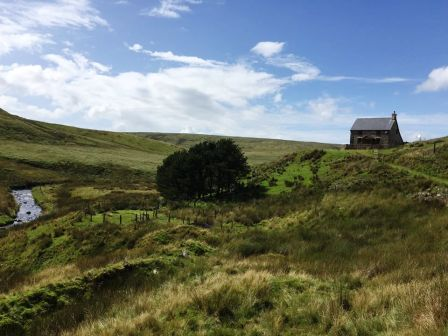Explain the details of the image comprehensively.

The image captures a serene landscape showcasing a rustic building nestled among lush green hills. A gentle stream flows through the scene, bordered by grassy banks that blend harmoniously with the surrounding nature. The sky overhead is bright and partly cloudy, casting a beautiful light over the tranquil environment. The building, possibly a remote cottage or shelter, sits at the top of a gentle rise, surrounded by clusters of trees that add depth and character to the landscape. This idyllic setting evokes a sense of peace and connection with nature, perfect for hiking enthusiasts or those seeking solitude amidst the hills.